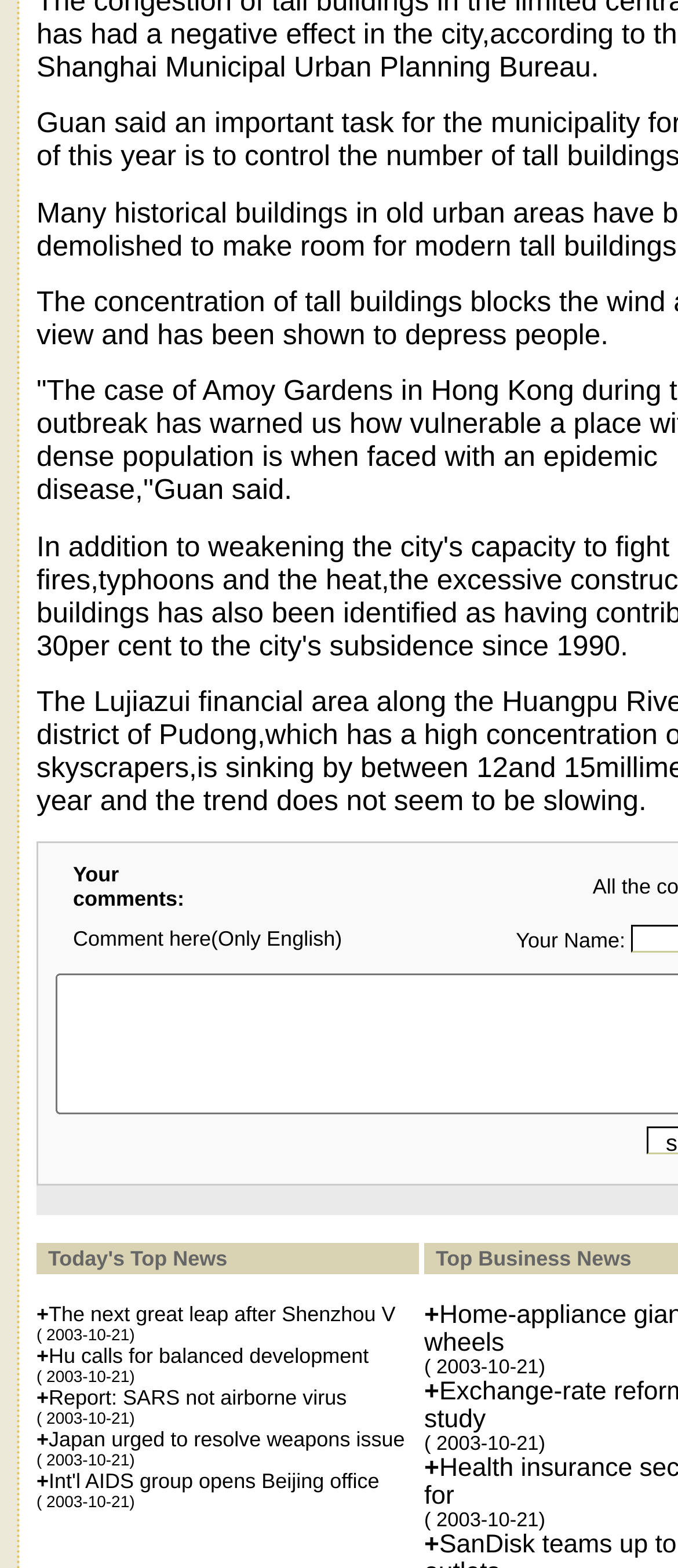What is the topic of the first news article?
Please give a detailed and elaborate answer to the question.

The first news article is titled 'The next great leap after Shenzhou V', indicating that it is related to the Shenzhou V space mission.